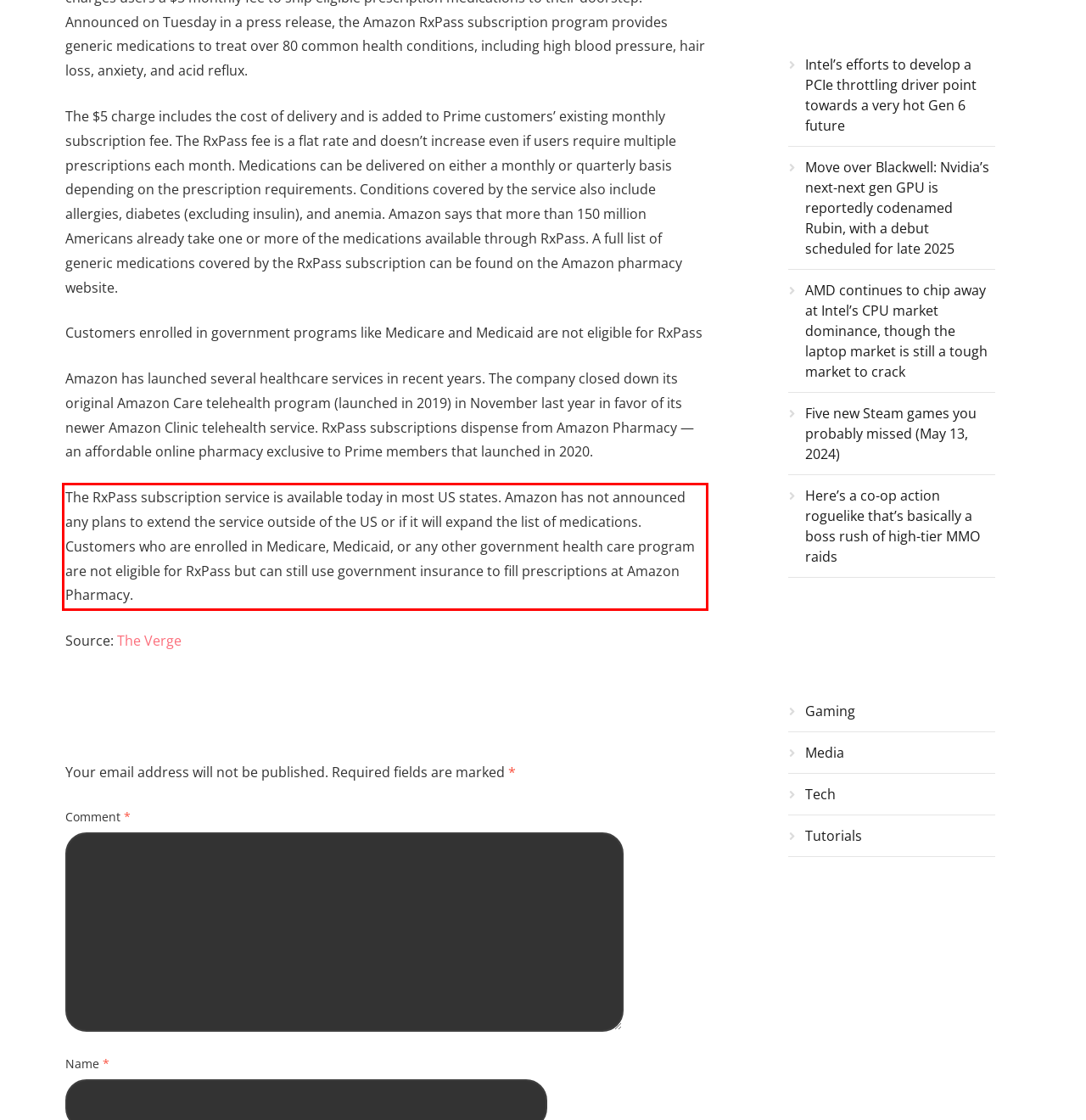Please perform OCR on the UI element surrounded by the red bounding box in the given webpage screenshot and extract its text content.

The RxPass subscription service is available today in most US states. Amazon has not announced any plans to extend the service outside of the US or if it will expand the list of medications. Customers who are enrolled in Medicare, Medicaid, or any other government health care program are not eligible for RxPass but can still use government insurance to fill prescriptions at Amazon Pharmacy.